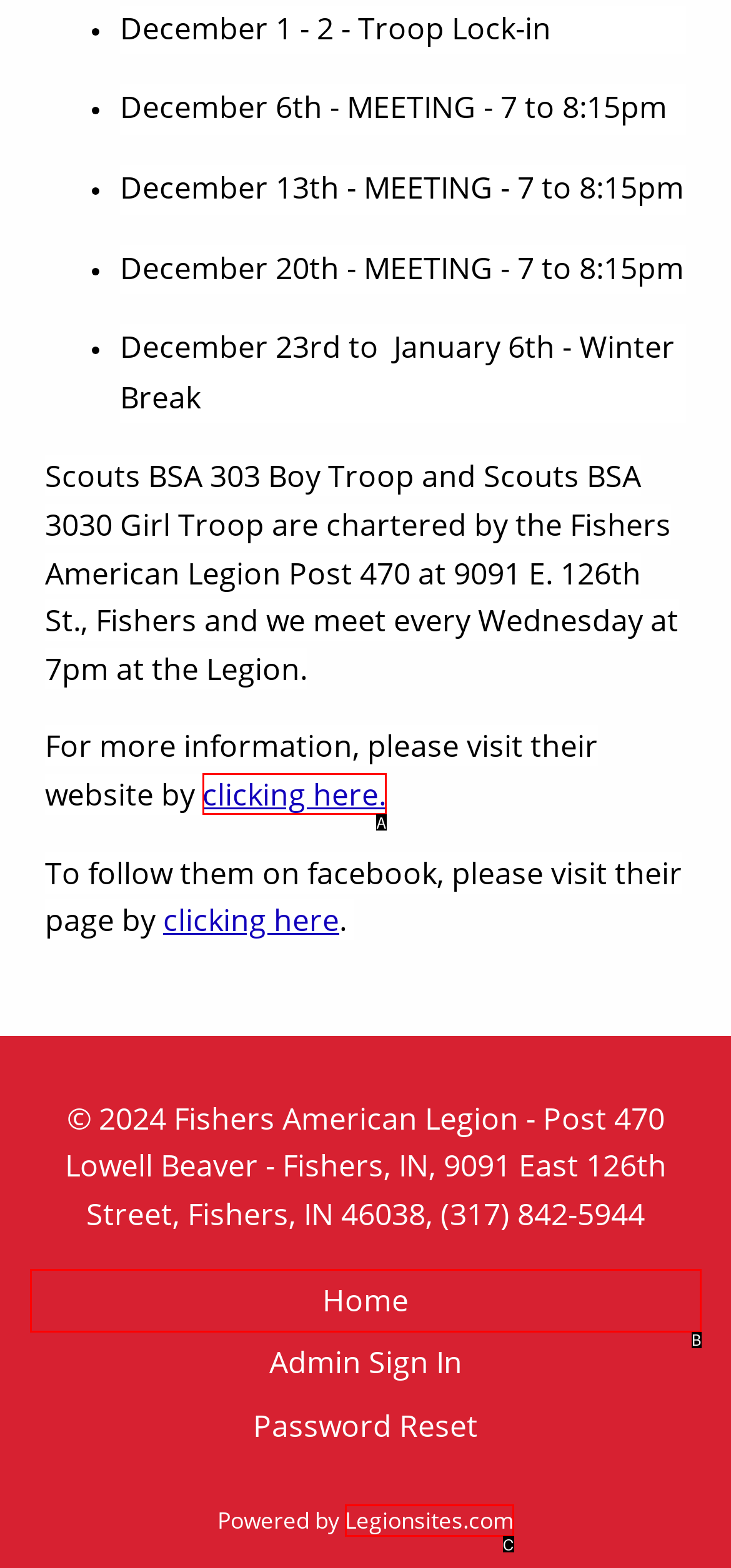Using the given description: Legionsites.com, identify the HTML element that corresponds best. Answer with the letter of the correct option from the available choices.

C